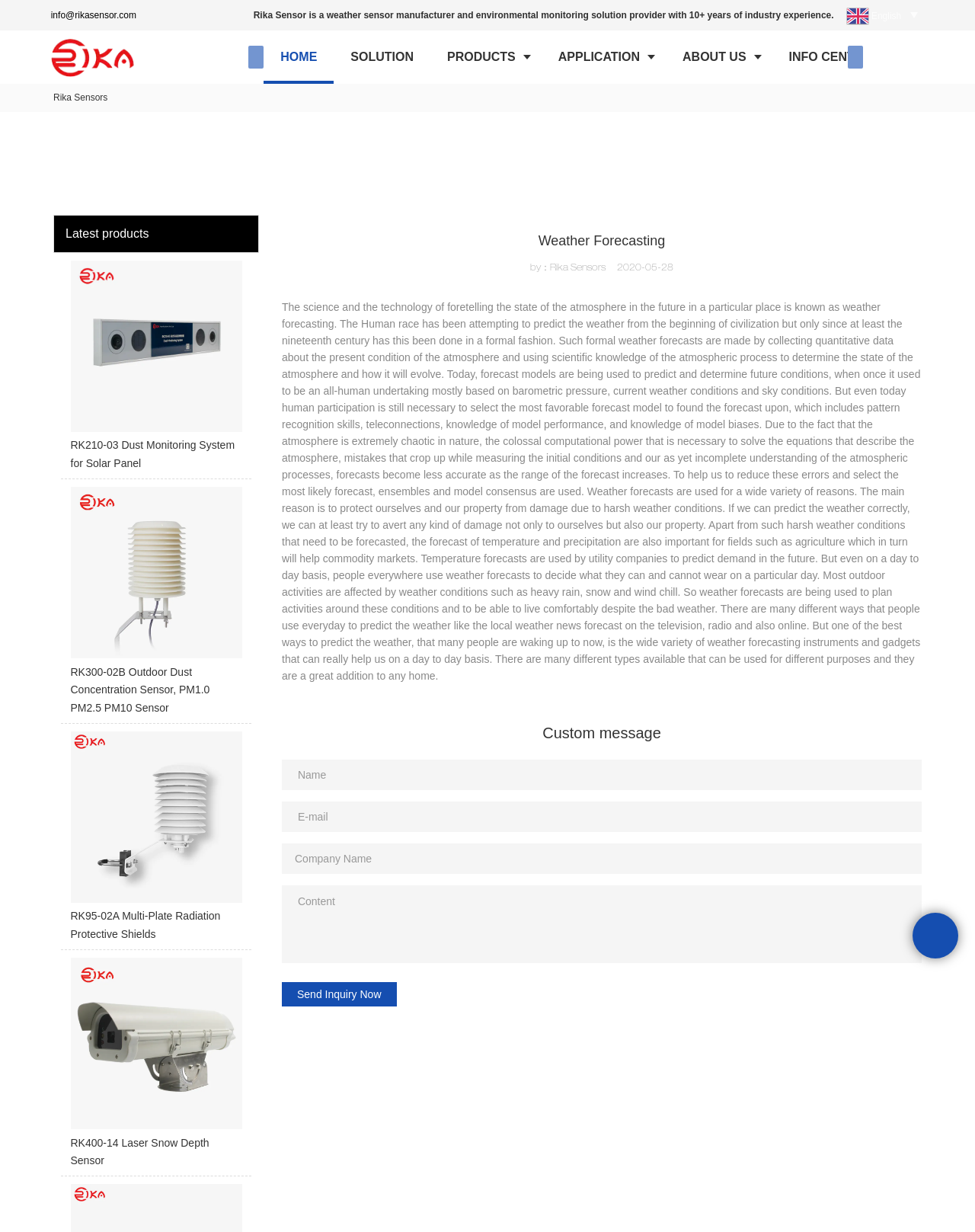Give a one-word or short phrase answer to this question: 
What is the email address to contact the company?

info@rikasensor.com